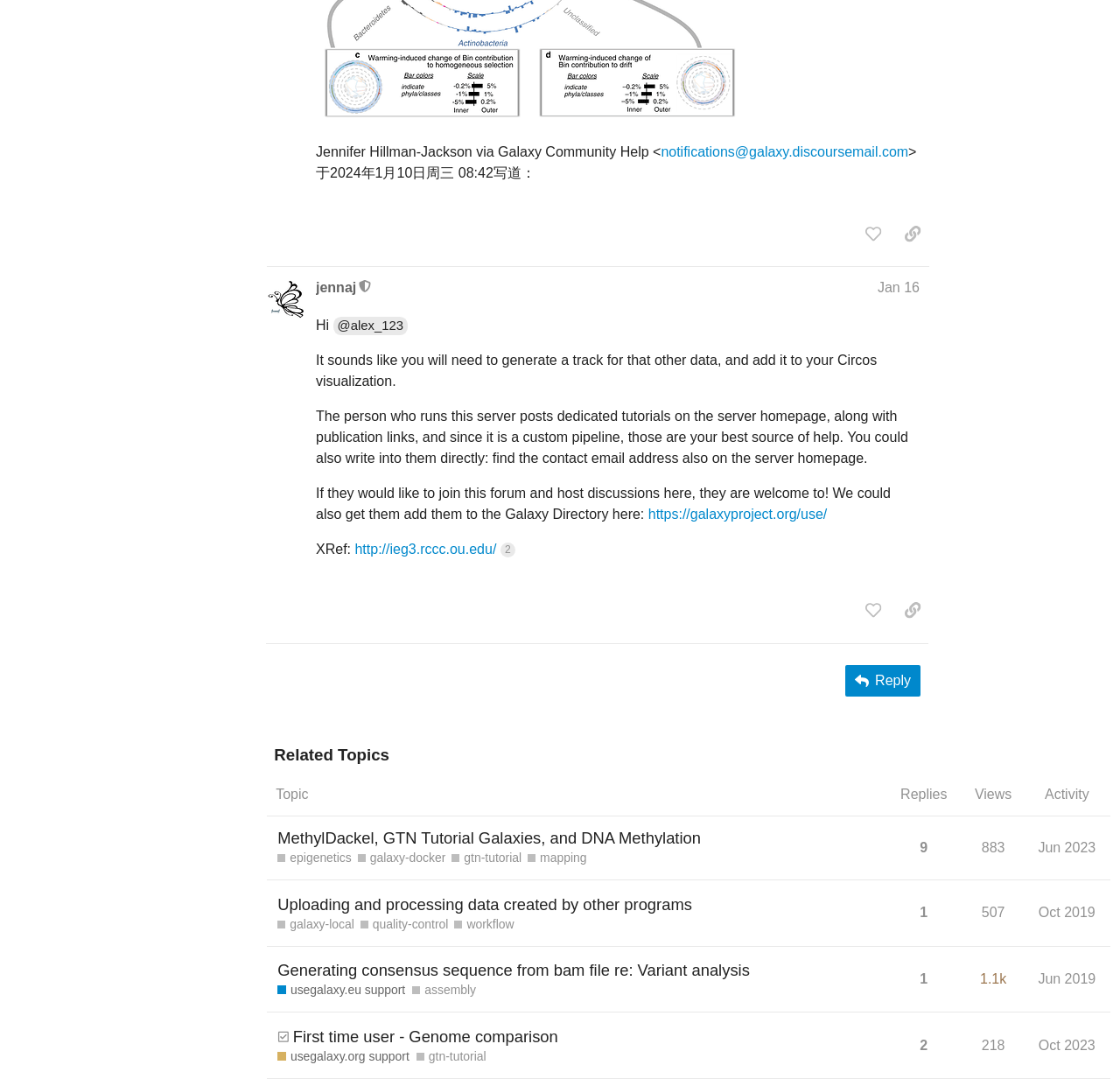How many replies does the topic 'MethylDackel, GTN Tutorial Galaxies, and DNA Methylation' have?
Give a detailed and exhaustive answer to the question.

The topic 'MethylDackel, GTN Tutorial Galaxies, and DNA Methylation' has 9 replies, which can be found in the gridcell 'This topic has 9 replies'.